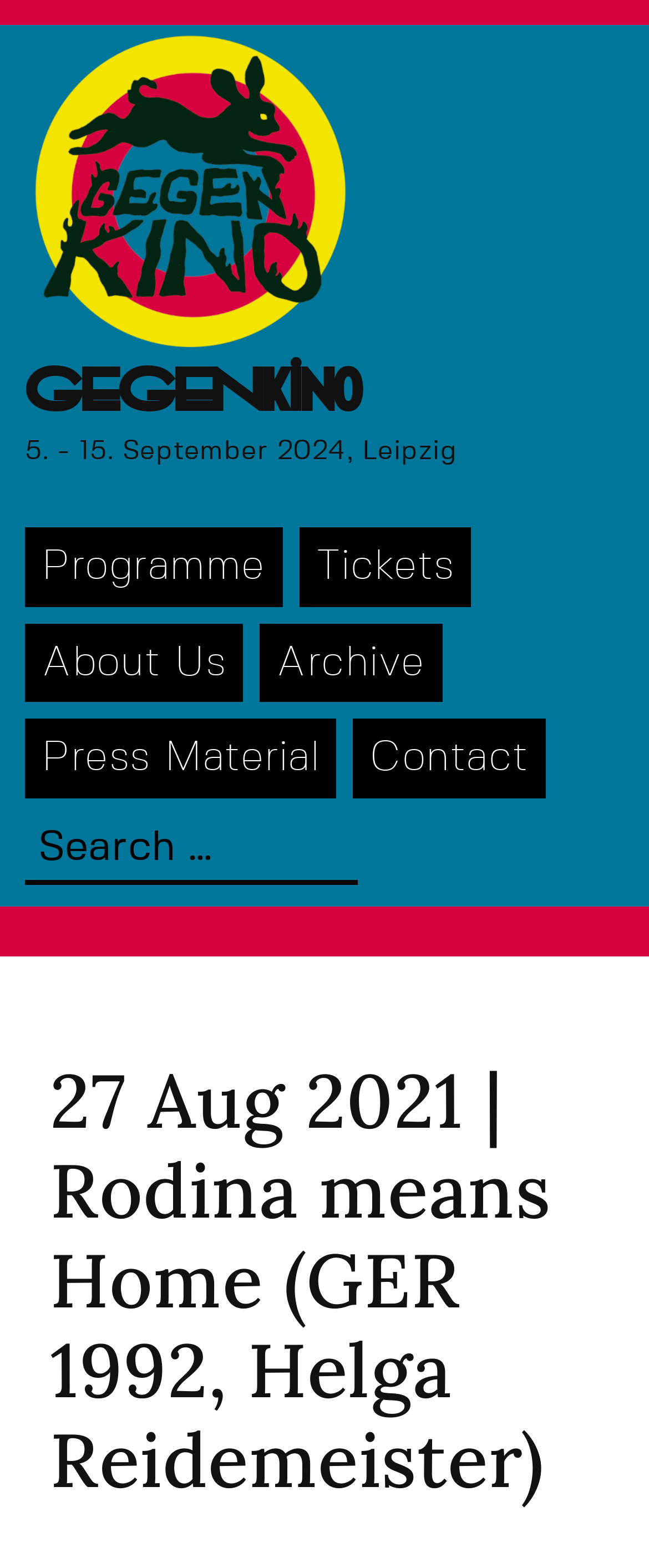Please find the bounding box for the UI component described as follows: "Store categories".

None